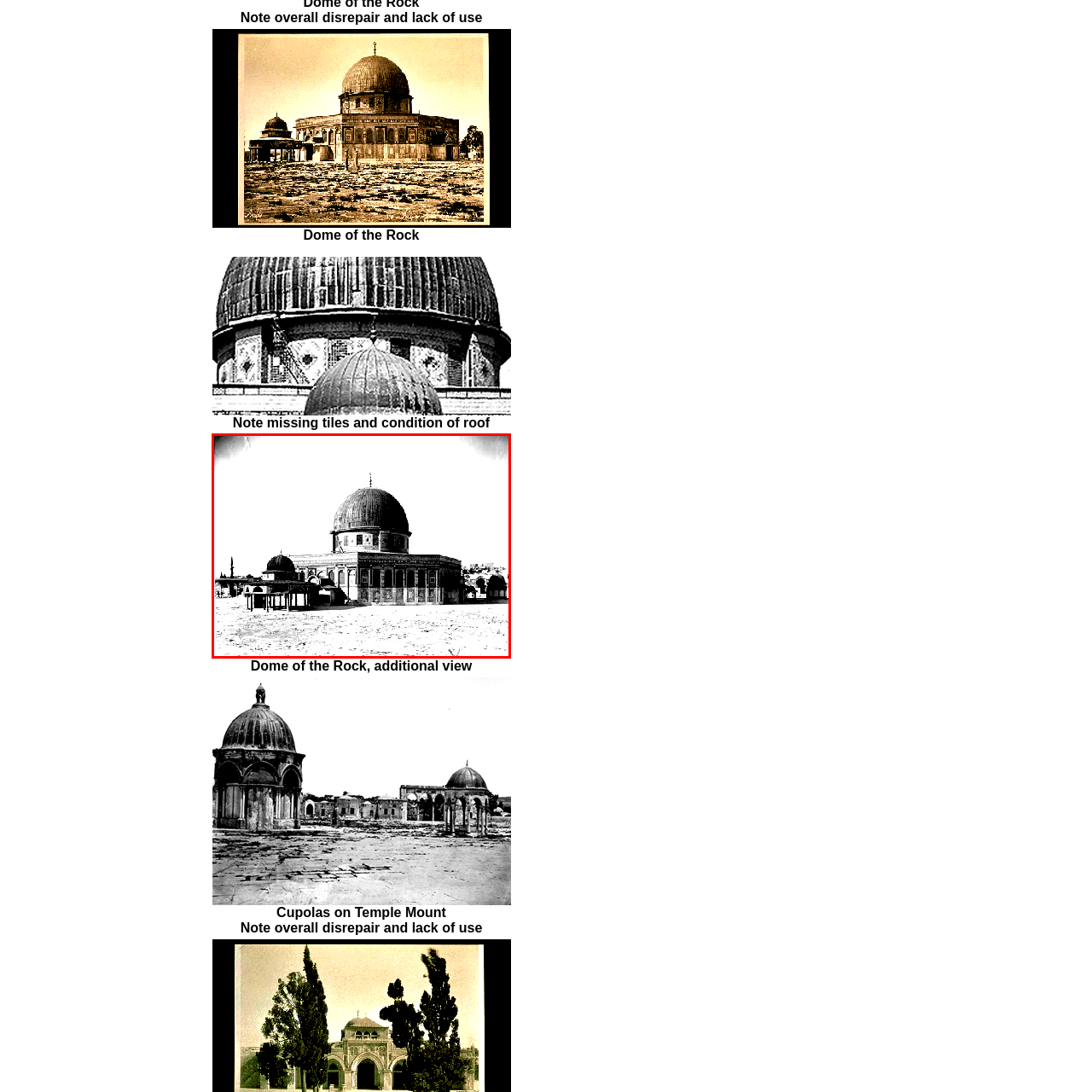What is the material used for the dome?
Examine the red-bounded area in the image carefully and respond to the question with as much detail as possible.

The caption describes the dome as 'gold-plated', indicating that the material used for the dome is gold-plated, which is a distinctive feature of the structure.